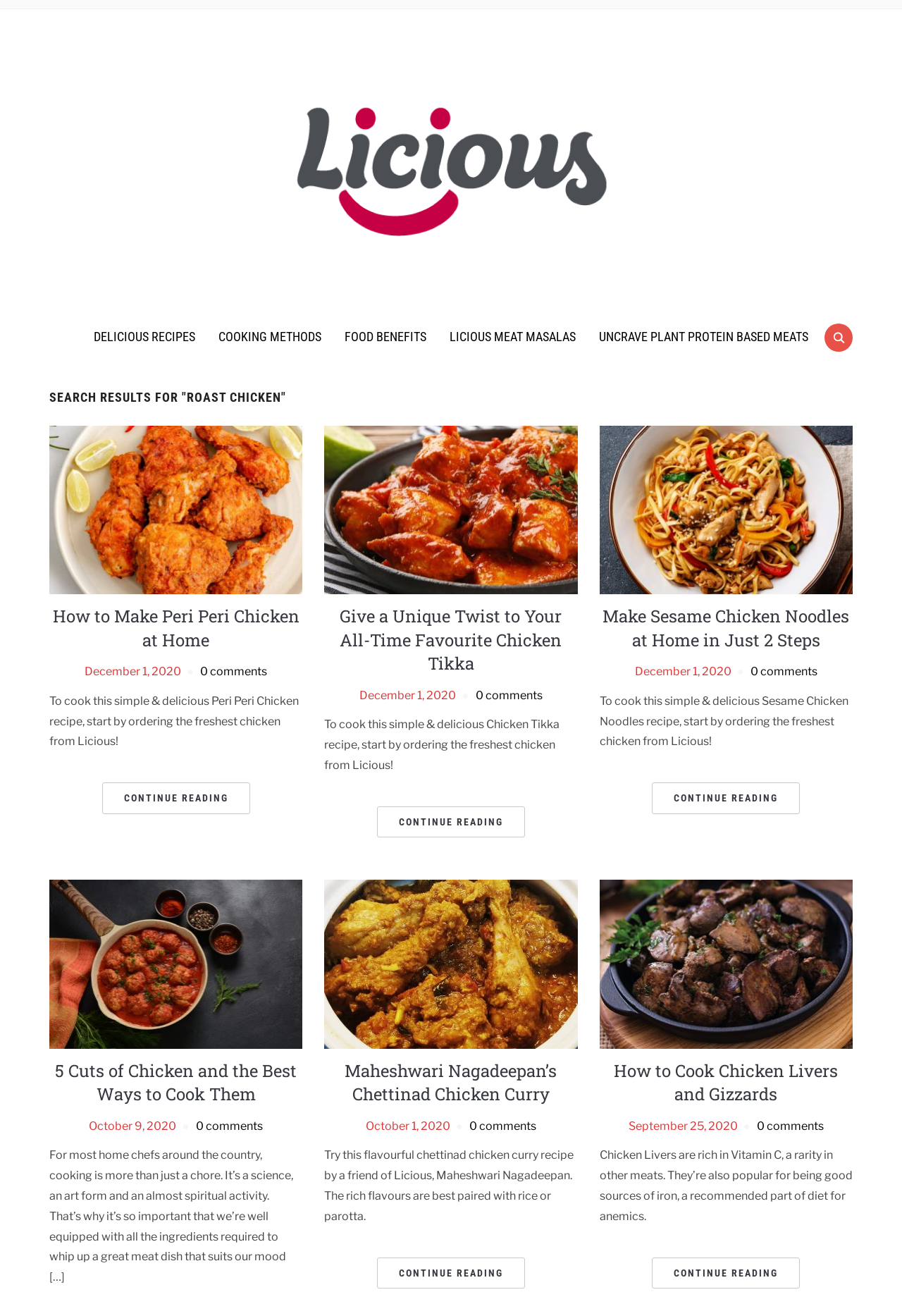How many search results are displayed on this page?
Could you answer the question with a detailed and thorough explanation?

By counting the number of article elements on the webpage, it can be seen that there are four search results displayed on this page.